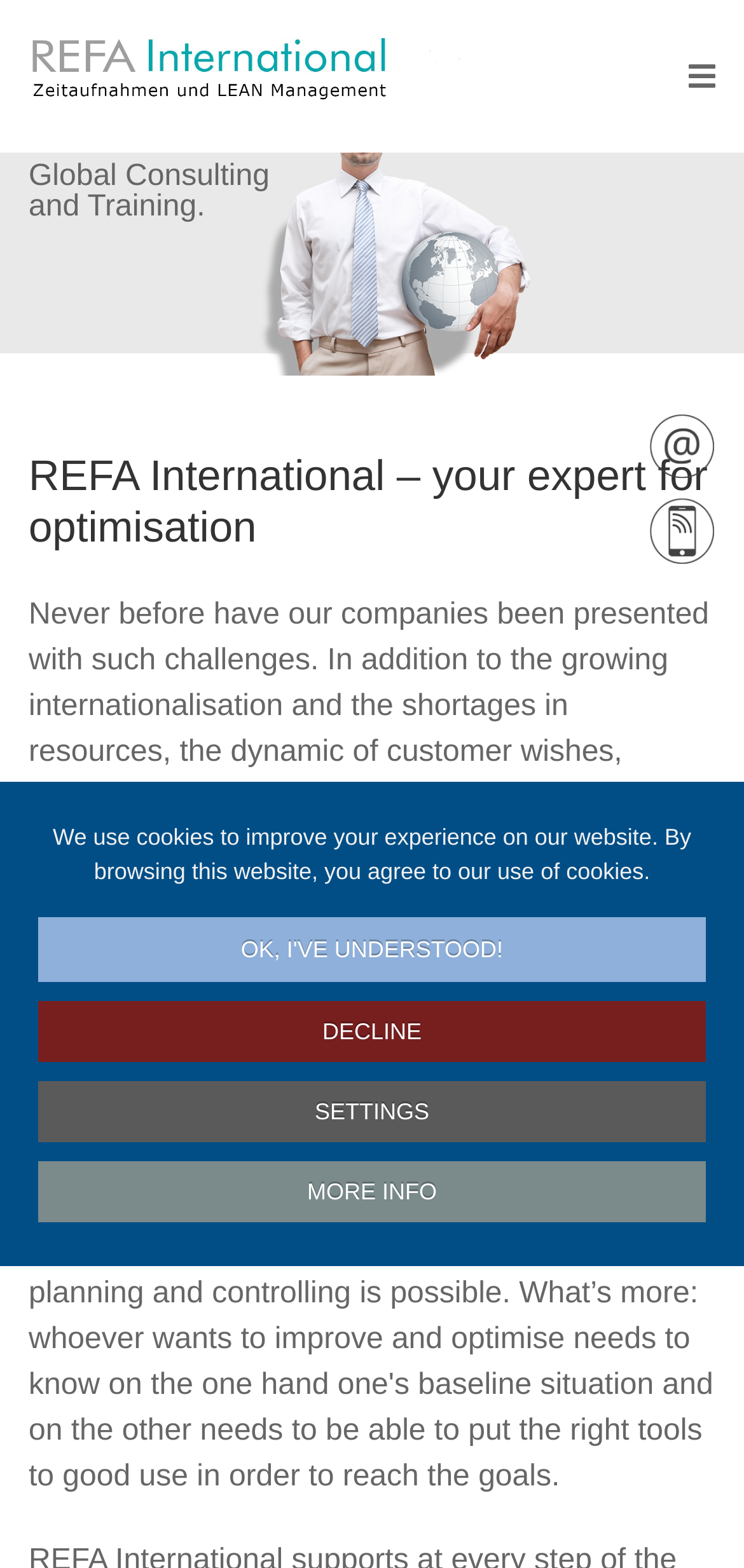Offer a detailed account of what is visible on the webpage.

The webpage is about REFA International, an international management consultancy that analyzes business processes, identifies problem areas, and provides solutions. 

At the top, there is a link "Unternehmensberatung & Consulting International" accompanied by an image, which is positioned on the left side of the page. Below this link, there are two lines of text, "Global Consulting" and "and Training.", also located on the left side.

On the right side of the page, there are three links: an email address "office@process-industrieconsult.com", a phone number "+49(0)89 42017471", and their corresponding icons.

The main content of the page starts with a heading "REFA International – your expert for optimisation" positioned on the left side. Below the heading, there is a paragraph of text that discusses the challenges companies face today, such as internationalization, resource shortages, and changing customer wishes. The text continues to emphasize the need for flexibility and adaptability.

At the bottom of the page, there is a notification about the use of cookies on the website, accompanied by four links: "OK, I'VE UNDERSTOOD!", "DECLINE", "SETTINGS", and "MORE INFO". These links are positioned on the right side of the page.